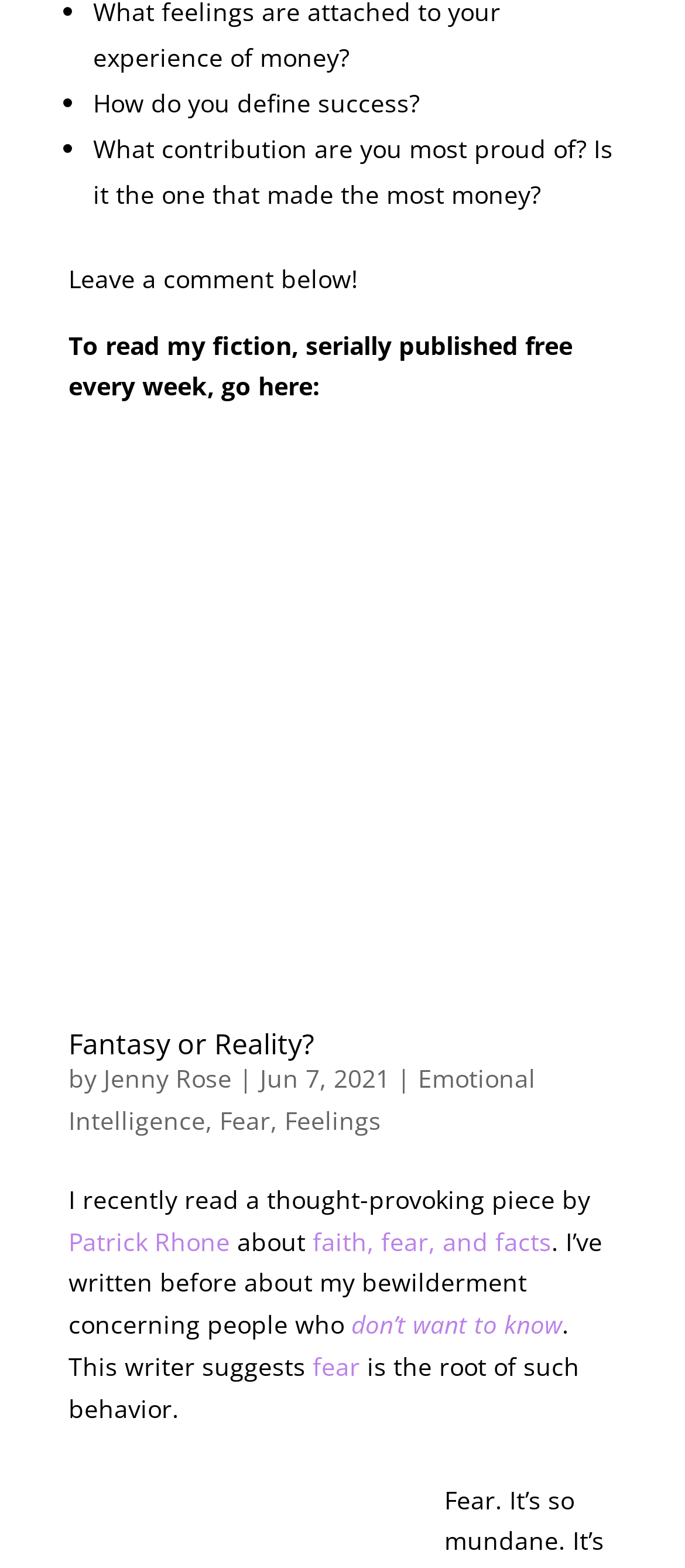What is the topic of the article?
Please analyze the image and answer the question with as much detail as possible.

The topic of the article can be inferred by looking at the links mentioned in the article, one of which is 'faith, fear, and facts', which suggests that this is the main topic of the article.